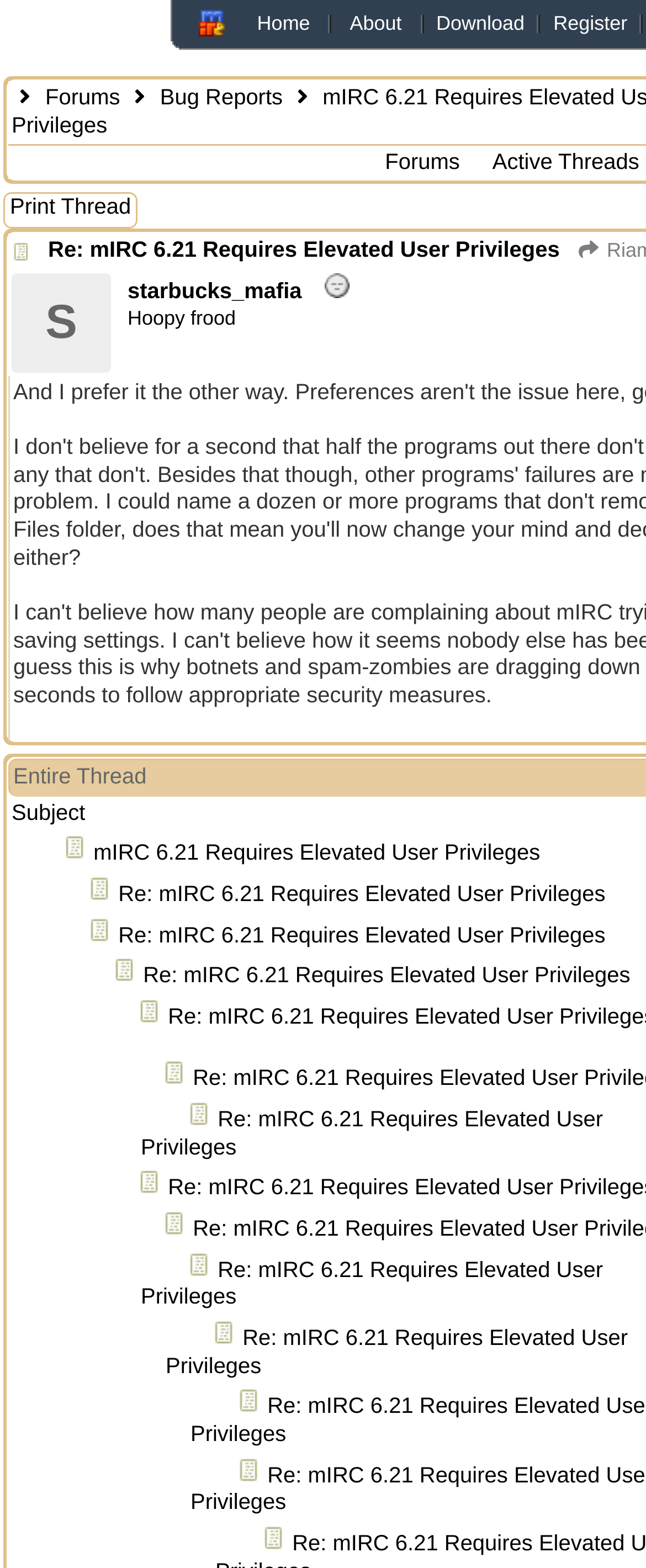Identify the bounding box coordinates for the element you need to click to achieve the following task: "visit the Contact page". Provide the bounding box coordinates as four float numbers between 0 and 1, in the form [left, top, right, bottom].

None